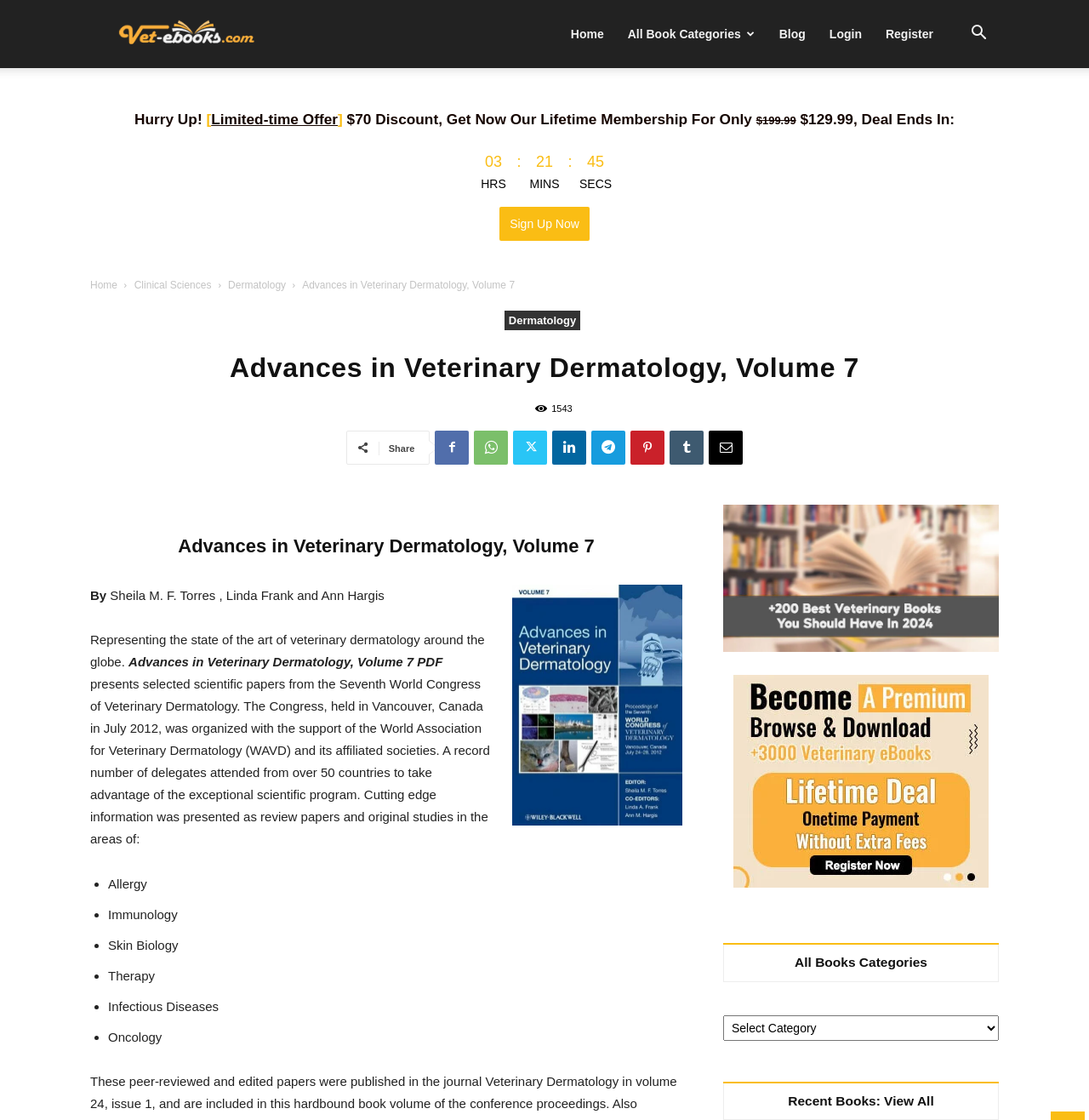What is the discount amount for the lifetime membership?
Please craft a detailed and exhaustive response to the question.

I found the answer by looking at the promotional text on the webpage, specifically the sentence '$70 Discount, Get Now Our Lifetime Membership For Only...' which indicates the discount amount.